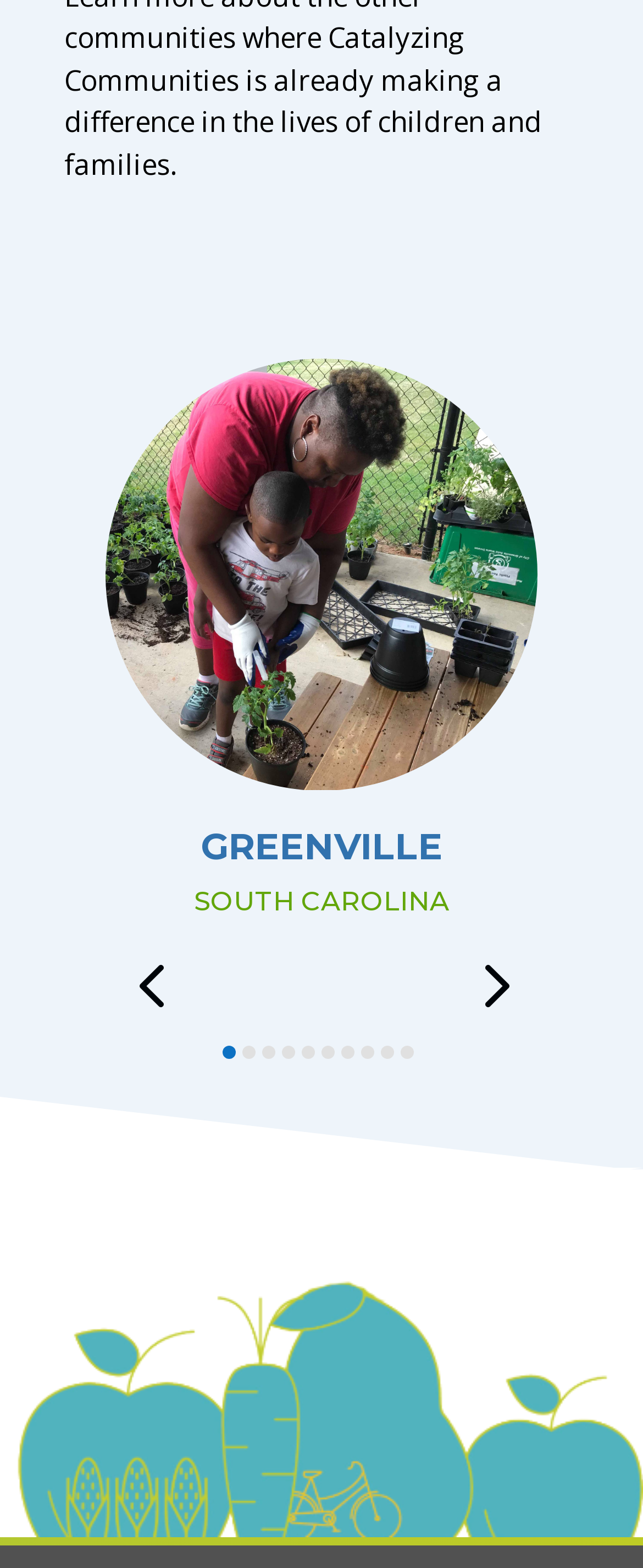What is the layout of the slide navigation buttons?
Based on the screenshot, respond with a single word or phrase.

Horizontal